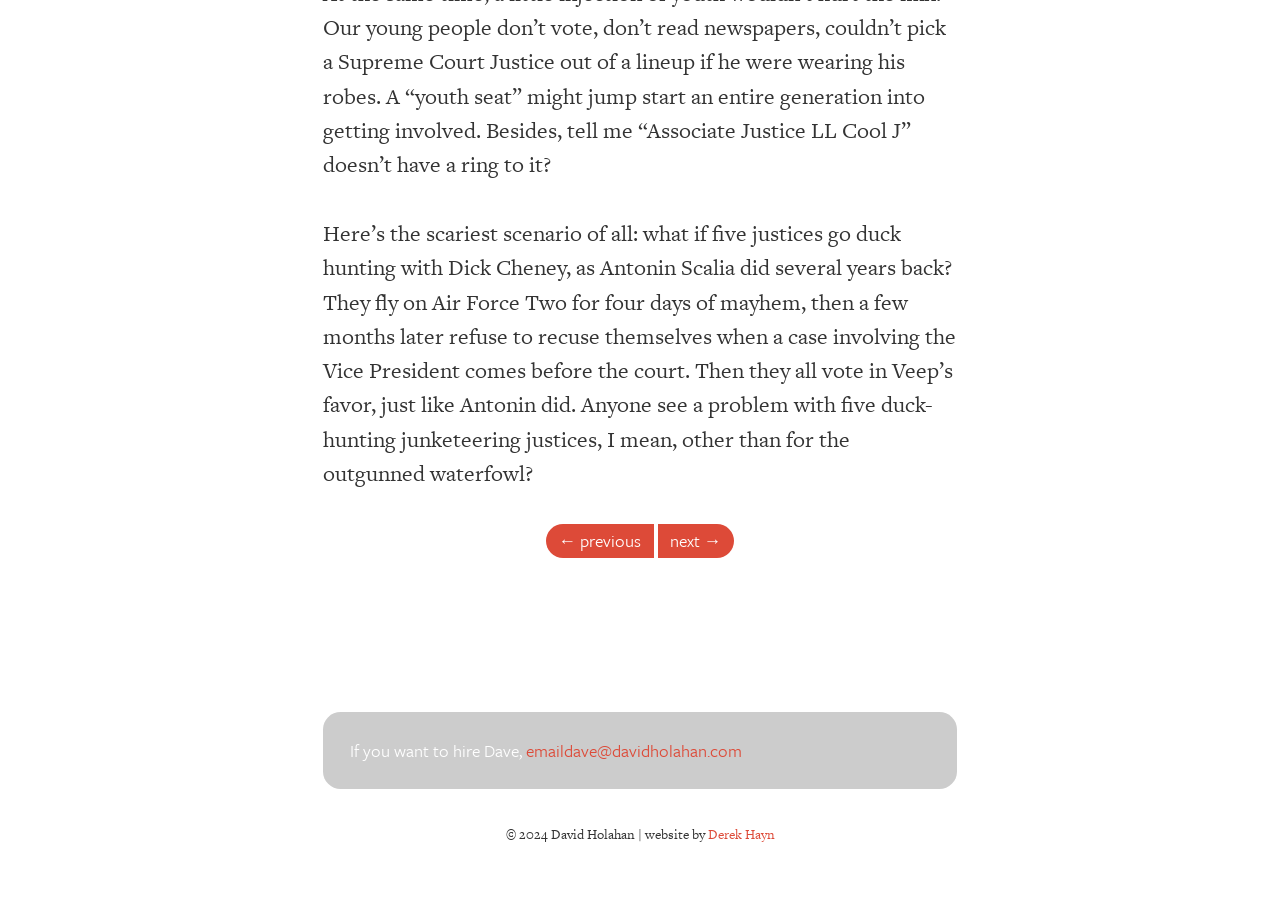What is the year of copyright?
Please ensure your answer is as detailed and informative as possible.

The year of copyright can be found at the bottom of the webpage, where it says '© 2024 David Holahan | website by Derek Hayn'.